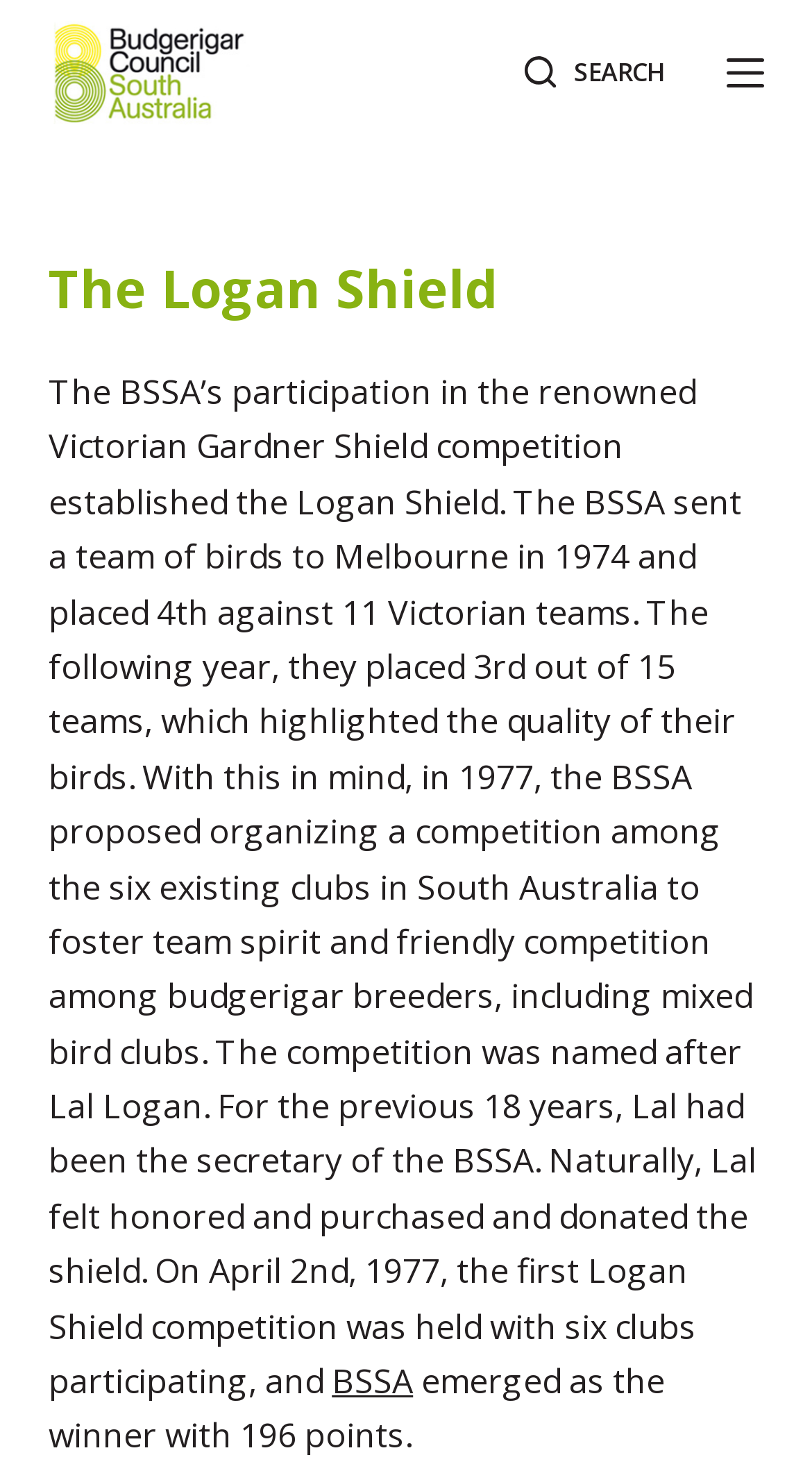Please find the main title text of this webpage.

The Logan Shield